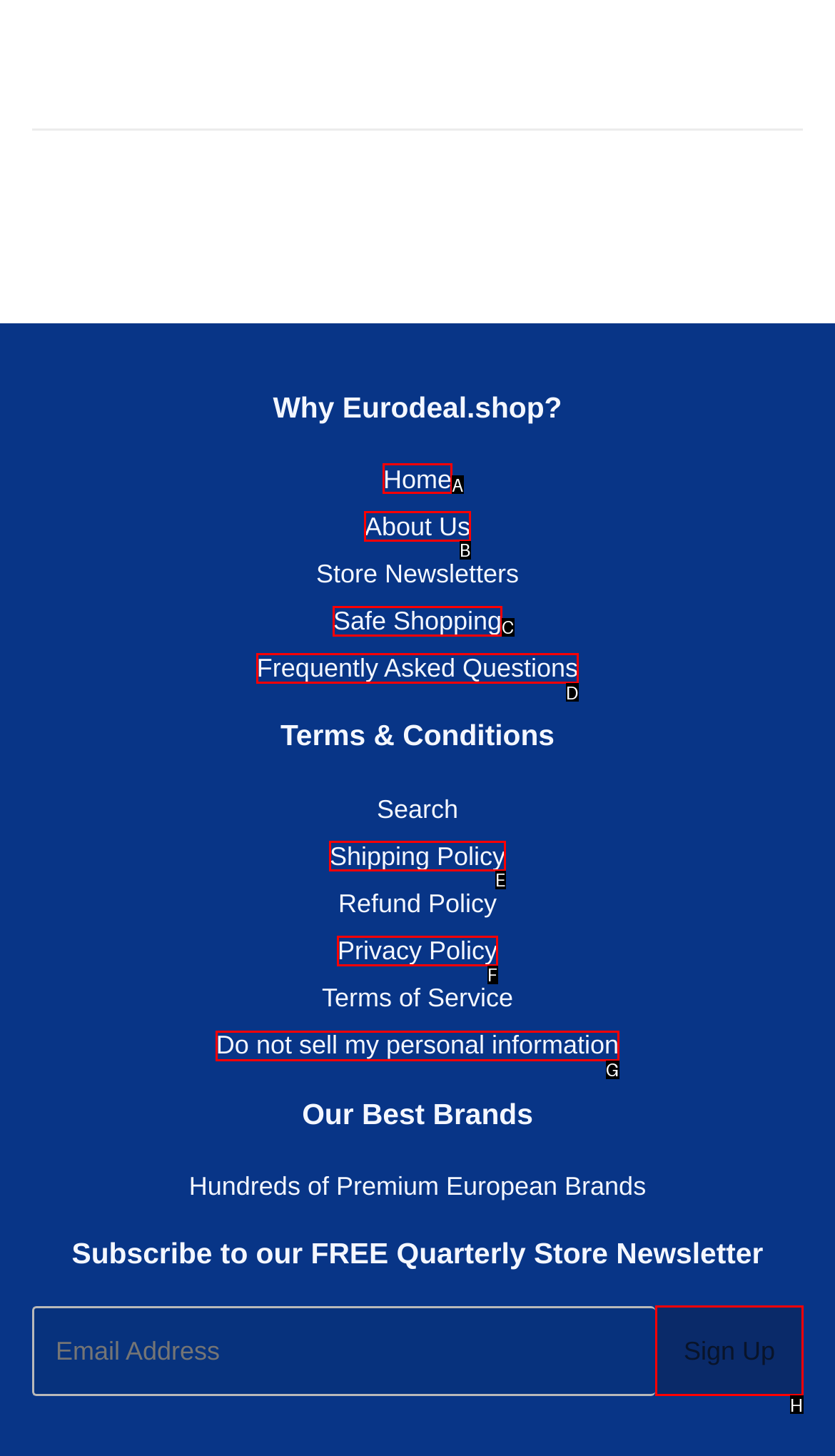Tell me which one HTML element best matches the description: Frequently Asked Questions
Answer with the option's letter from the given choices directly.

D